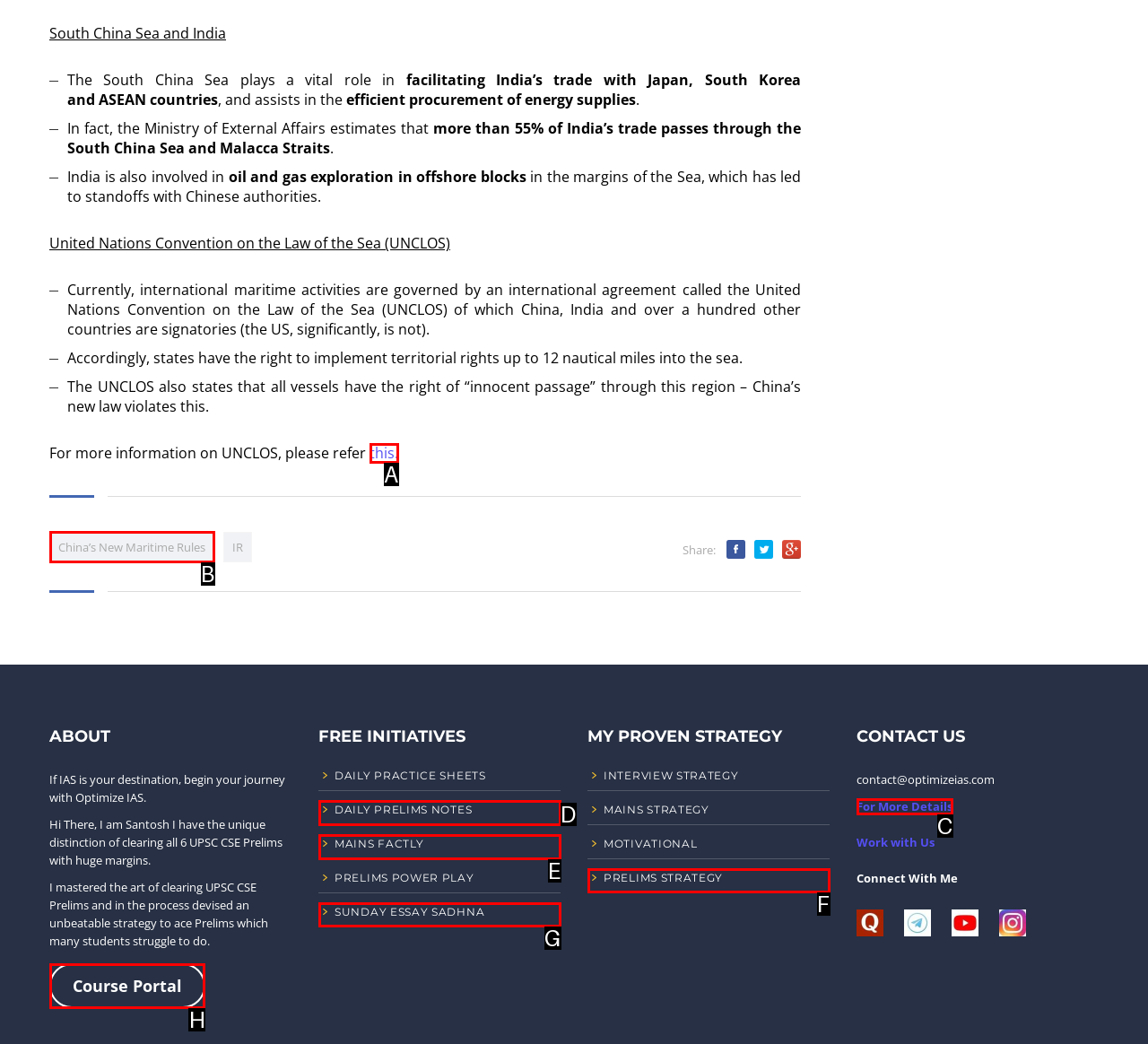Please indicate which HTML element to click in order to fulfill the following task: Click on 'China’s New Maritime Rules' Respond with the letter of the chosen option.

B